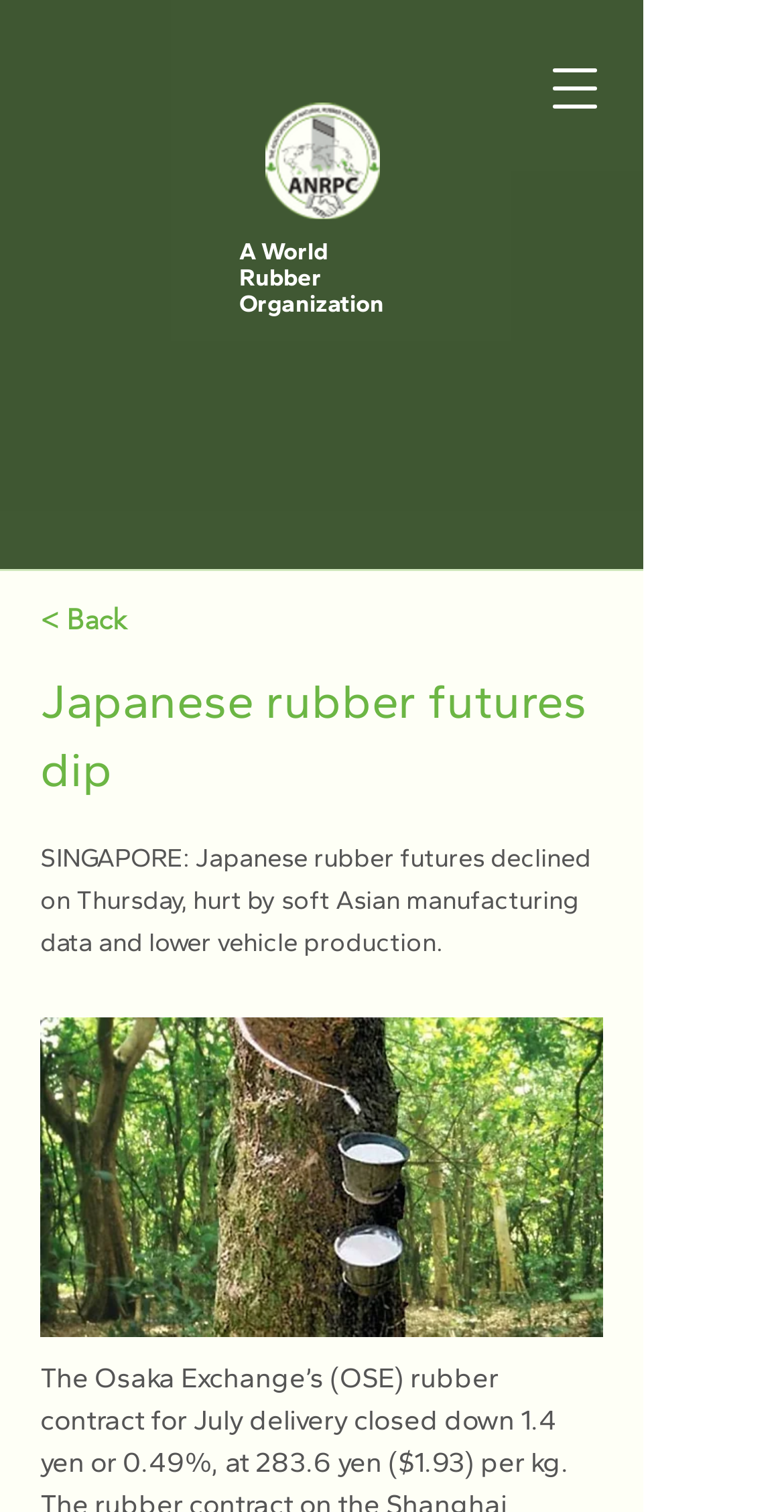Given the description "parent_node: Signati Medical", provide the bounding box coordinates of the corresponding UI element.

None